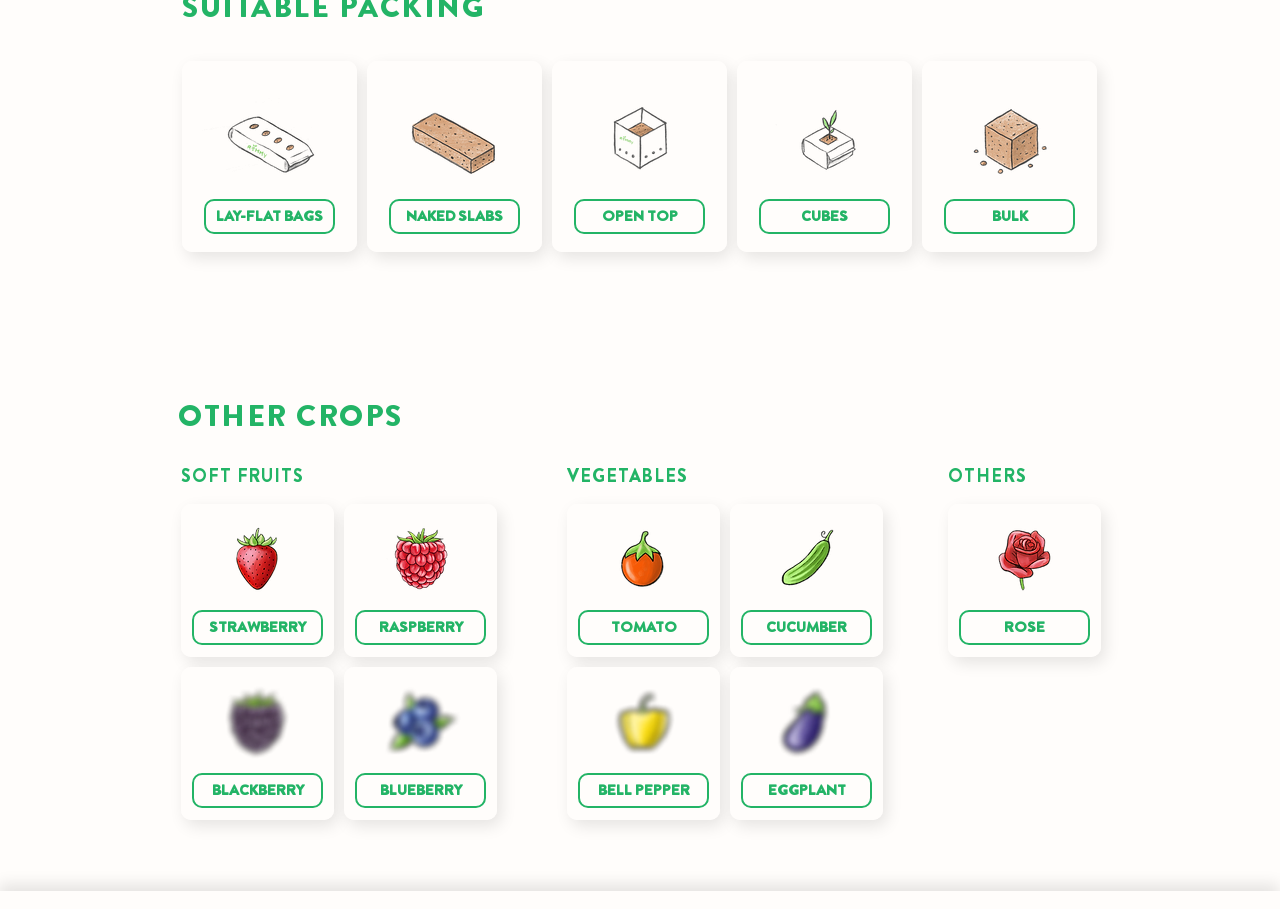What is the first type of soft fruit listed?
Kindly give a detailed and elaborate answer to the question.

By examining the webpage, I found that the first type of soft fruit listed is STRAWBERRY. It is represented as a link on the webpage.